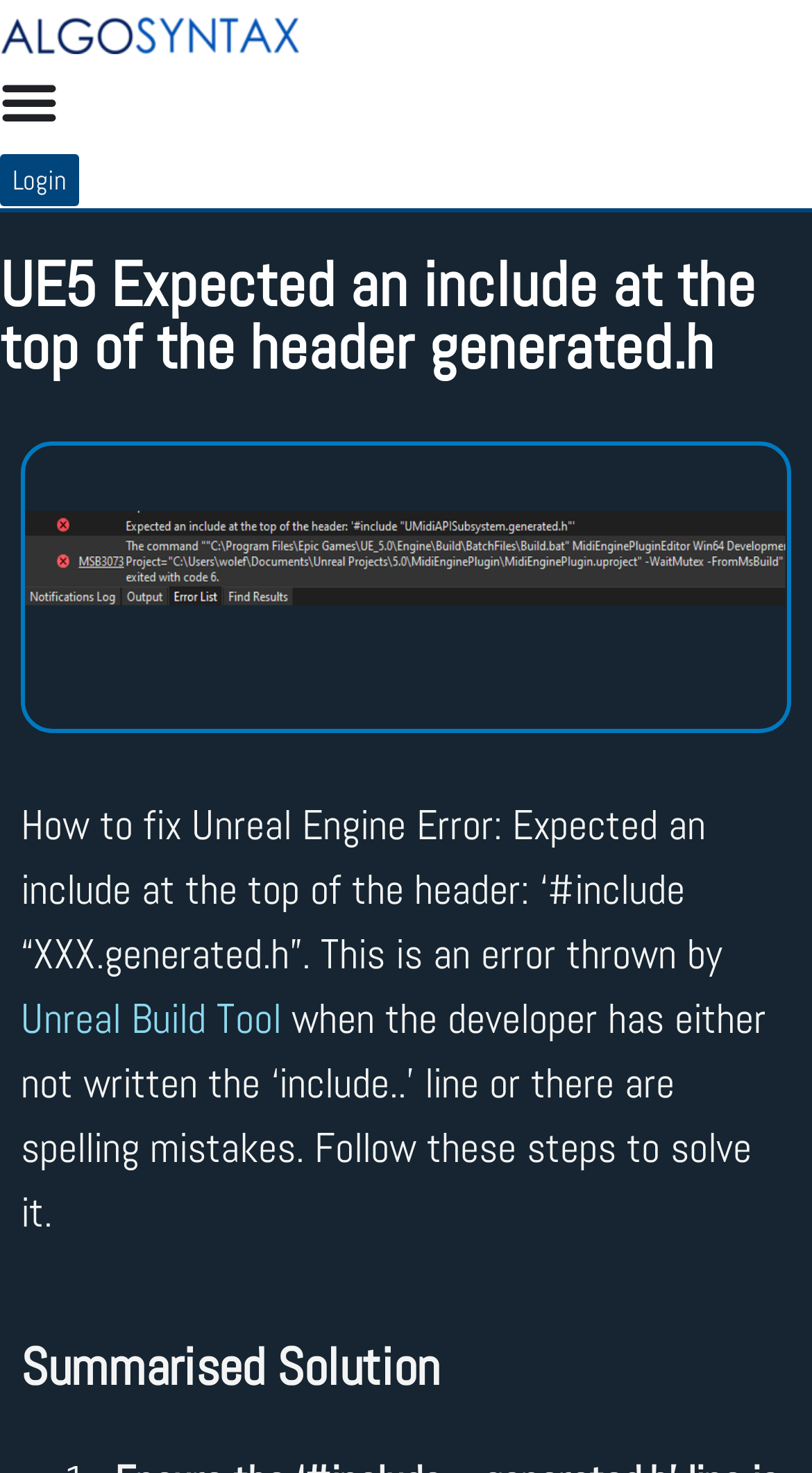Describe all the key features of the webpage in detail.

The webpage is about fixing an Unreal Engine error, specifically the "Expected an include at the top of the header" error thrown by Unreal Build Tool. 

At the top left corner, there is an Algosyntax logo, which is a link. Next to it, there is a navigation menu with a toggle button. 

Below the logo and navigation menu, there is a link to "Login". 

The main content of the webpage starts with a heading that repeats the title of the error. Below the heading, there is an image related to the error. 

Following the image, there is a paragraph of text that explains the error, stating that it occurs when the developer has either not written the 'include..' line or there are spelling mistakes. The text also mentions that the error is thrown by Unreal Build Tool, which is a link. 

The paragraph is followed by another heading, "Summarised Solution", which is located near the bottom of the page.